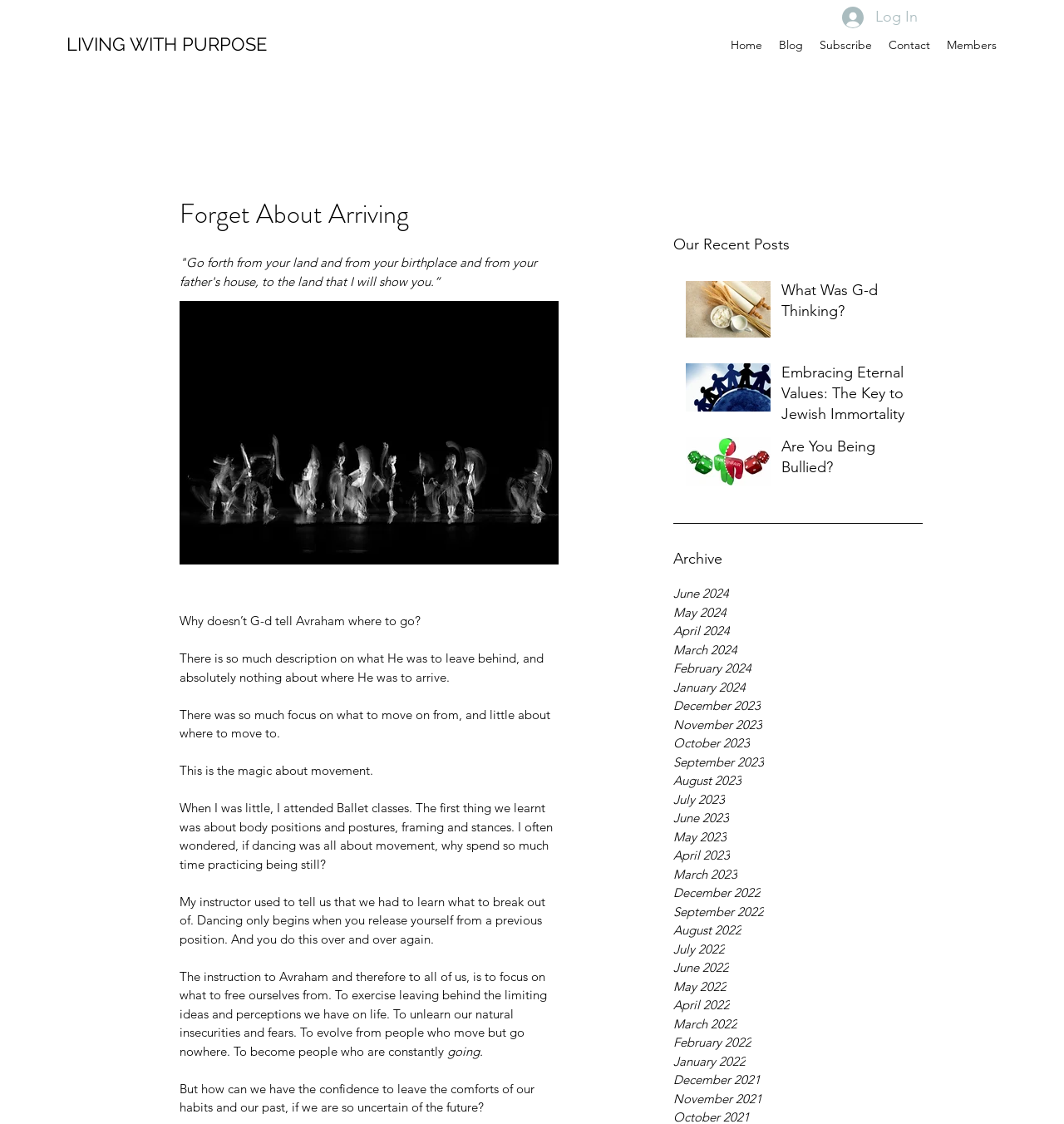Identify the bounding box coordinates for the element that needs to be clicked to fulfill this instruction: "Read the article 'What Was G-d Thinking?'". Provide the coordinates in the format of four float numbers between 0 and 1: [left, top, right, bottom].

[0.734, 0.249, 0.859, 0.292]